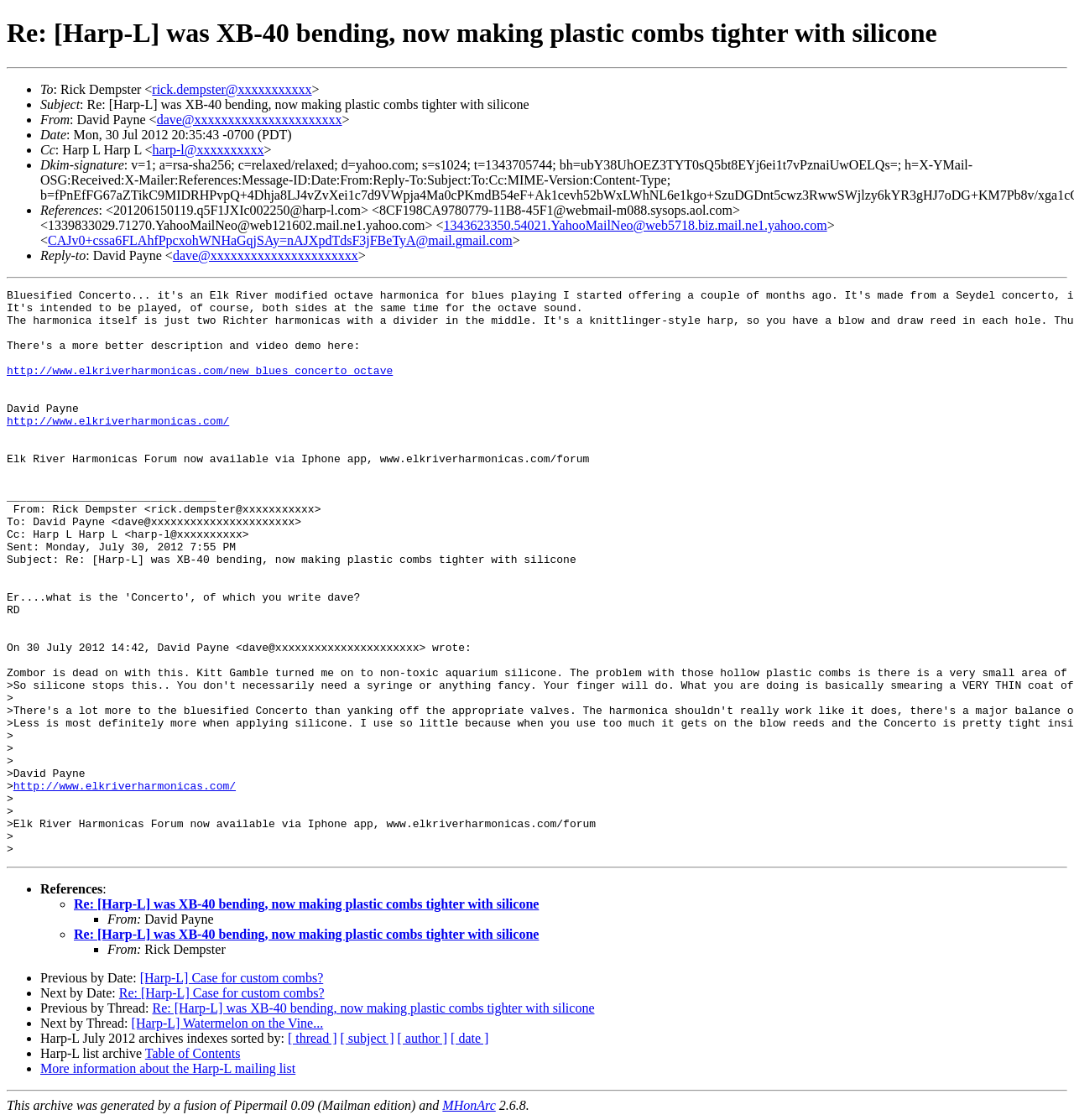Explain the webpage's layout and main content in detail.

This webpage appears to be an archived email thread from a mailing list called Harp-L. The page is divided into several sections, with a horizontal separator line separating each section.

At the top of the page, there is a heading that displays the subject of the email thread, "Re: [Harp-L] was XB-40 bending, now making plastic combs tighter with silicone". Below this heading, there is a list of details about the email, including the sender's name and email address, the date and time it was sent, and the recipients' email addresses.

The main content of the page is the email thread itself, which consists of several messages from different users. Each message is preceded by a list marker (either a bullet point or a checkbox) and includes the sender's name and email address, as well as the date and time the message was sent. The messages themselves are displayed in a block of text, with links to other relevant emails or websites scattered throughout.

There are also several links to related emails or archives at the bottom of the page, including links to previous and next messages in the thread, as well as links to archives of the Harp-L mailing list.

Throughout the page, there are several horizontal separator lines that divide the different sections of the page. The overall layout is dense and text-heavy, with a focus on displaying the content of the email thread.